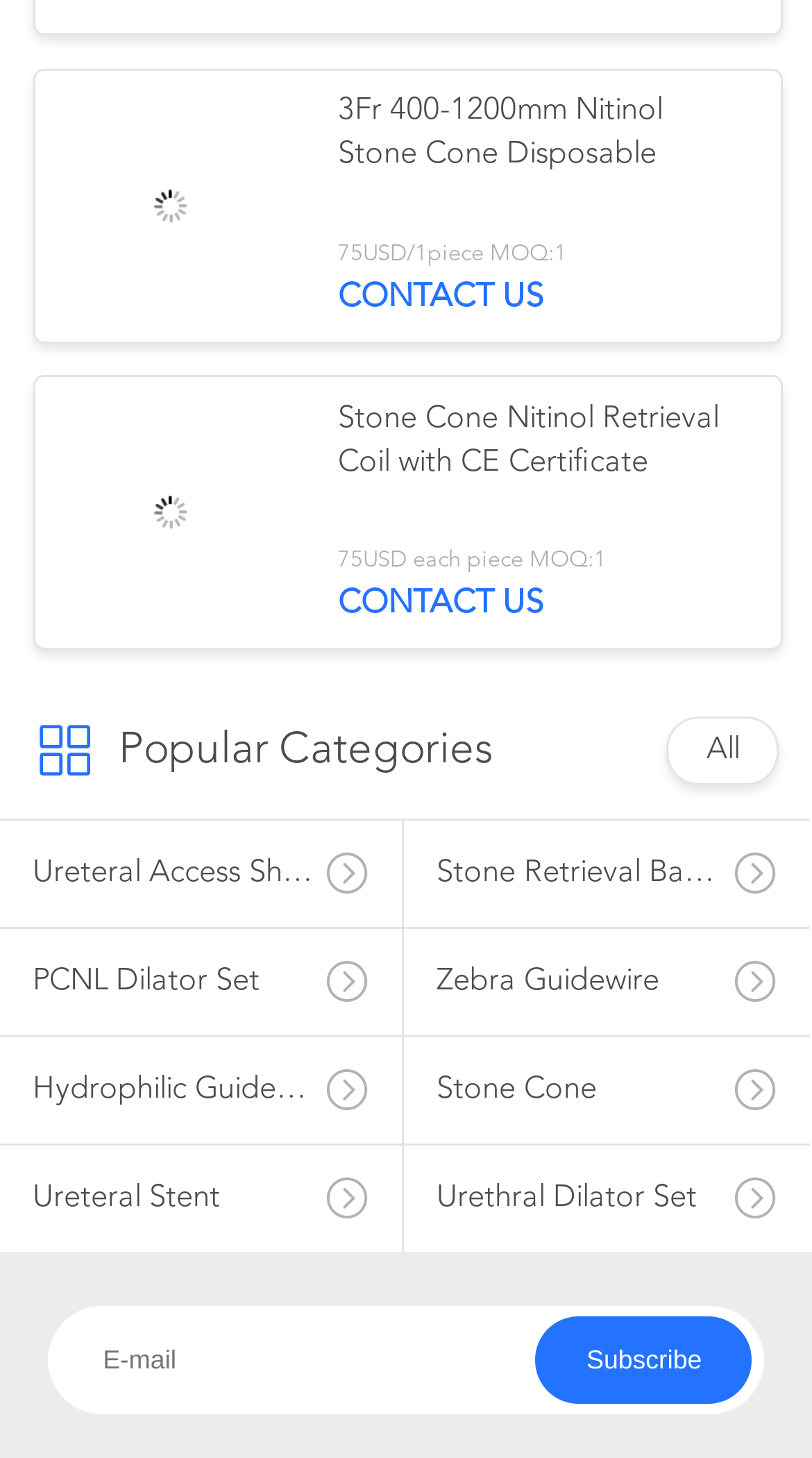Given the webpage screenshot and the description, determine the bounding box coordinates (top-left x, top-left y, bottom-right x, bottom-right y) that define the location of the UI element matching this description: All

[0.87, 0.504, 0.911, 0.526]